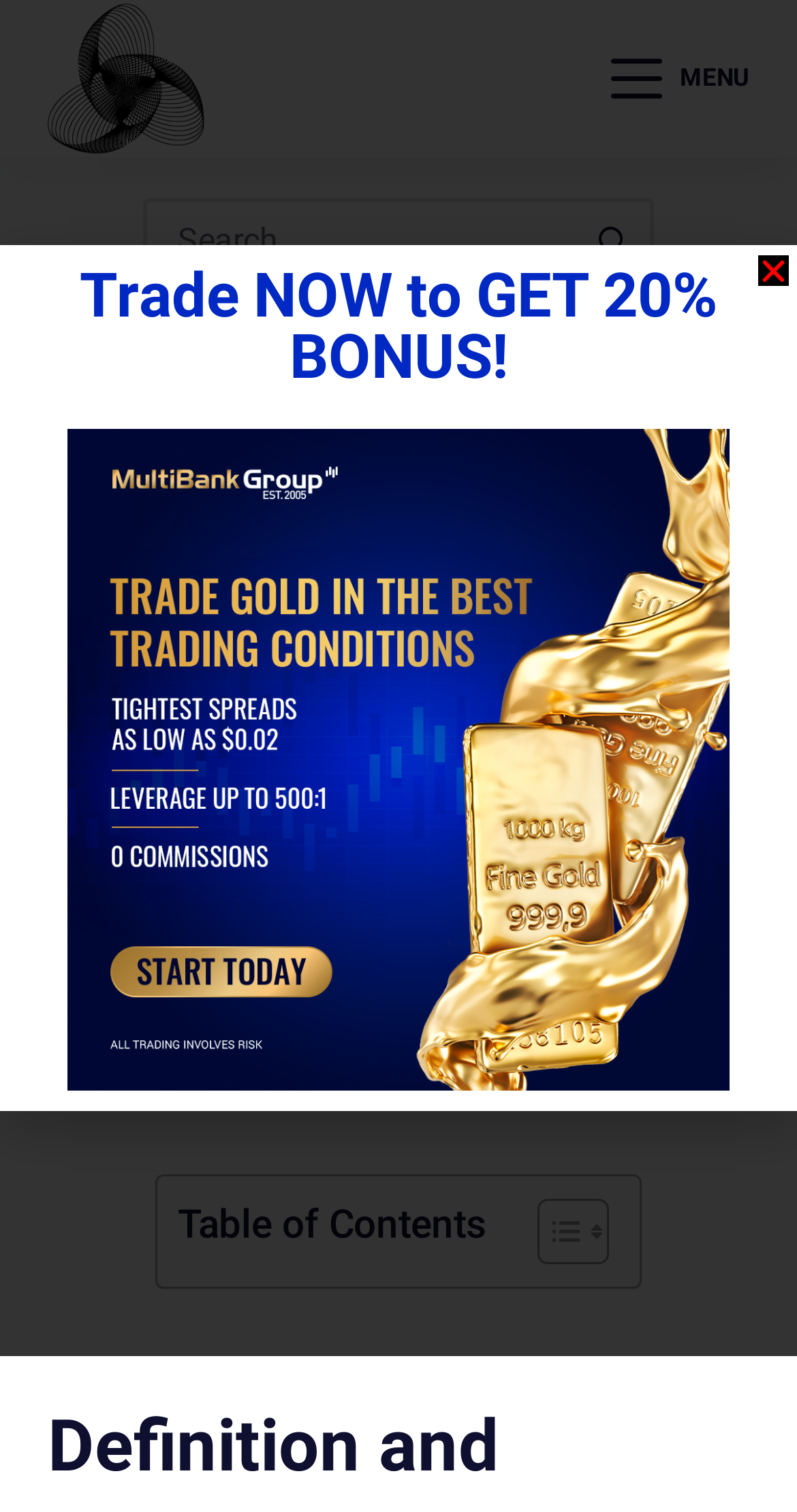What is the function of the button with a menu icon?
Provide a concise answer using a single word or phrase based on the image.

To open the menu